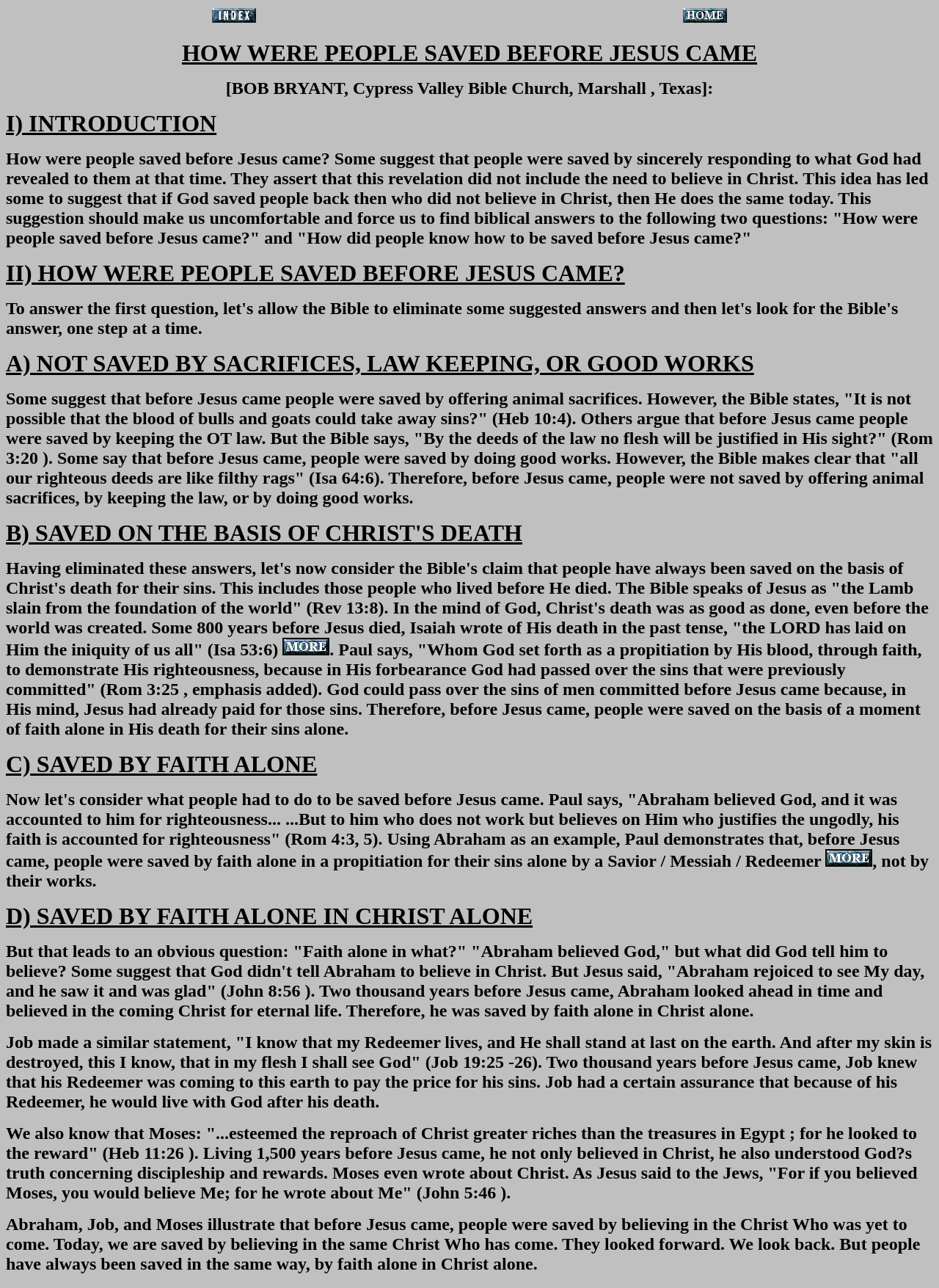Reply to the question with a brief word or phrase: What is the topic of this Bible study?

Salvation before Jesus came